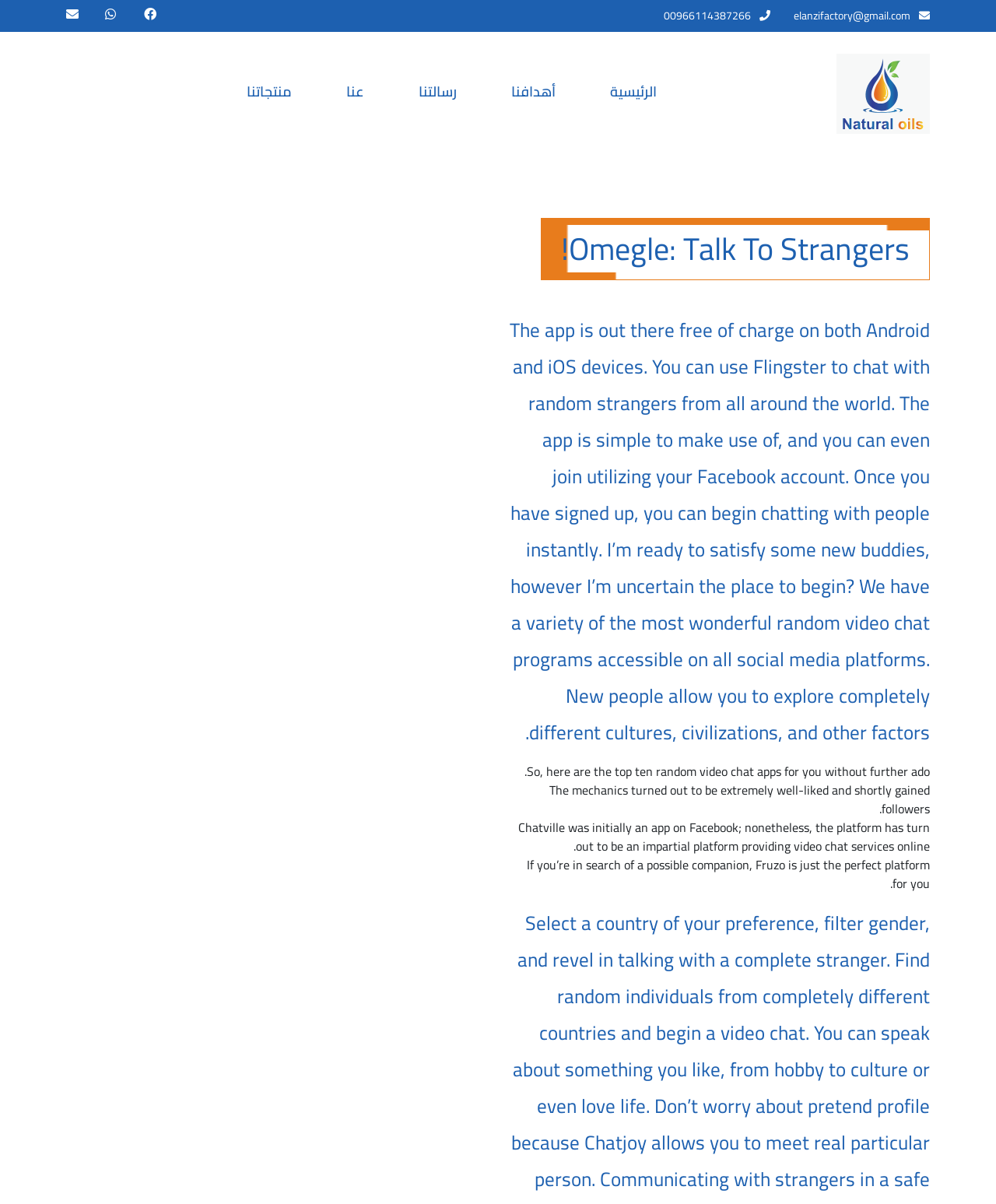Using the description "عنا", locate and provide the bounding box of the UI element.

[0.348, 0.068, 0.366, 0.085]